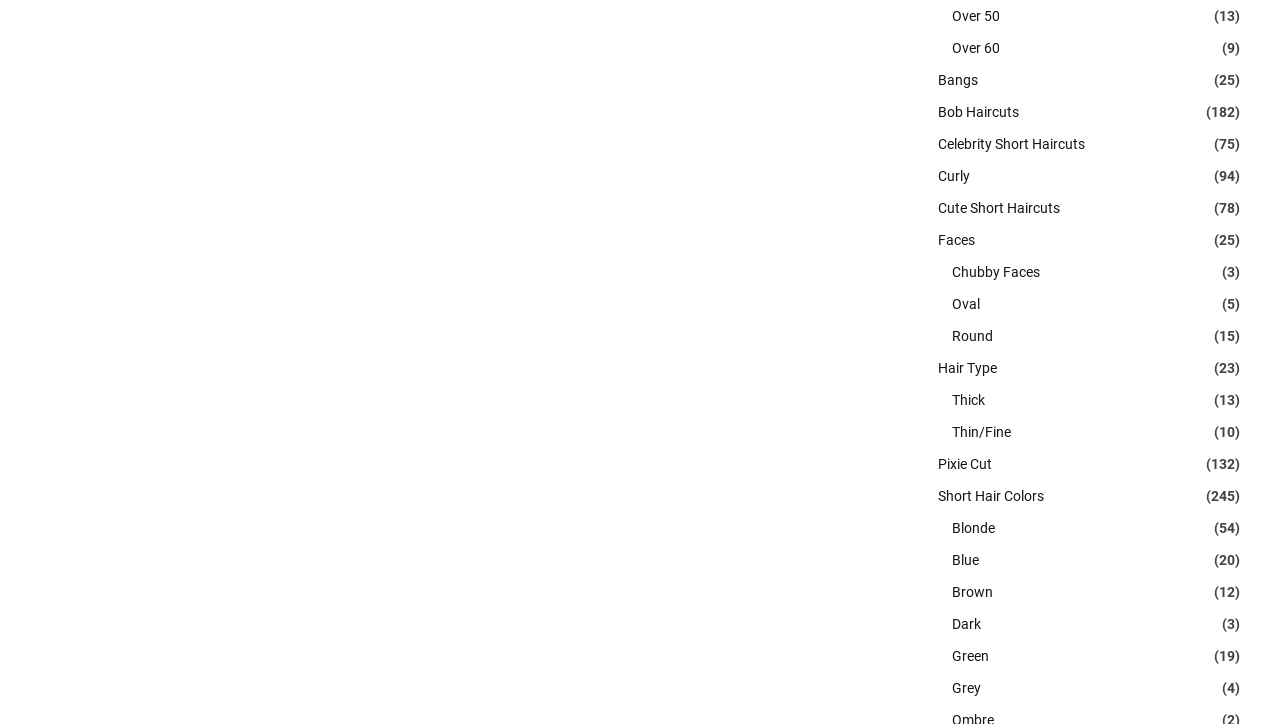Given the element description, predict the bounding box coordinates in the format (top-left x, top-left y, bottom-right x, bottom-right y). Make sure all values are between 0 and 1. Here is the element description: Bangs

[0.732, 0.096, 0.764, 0.125]